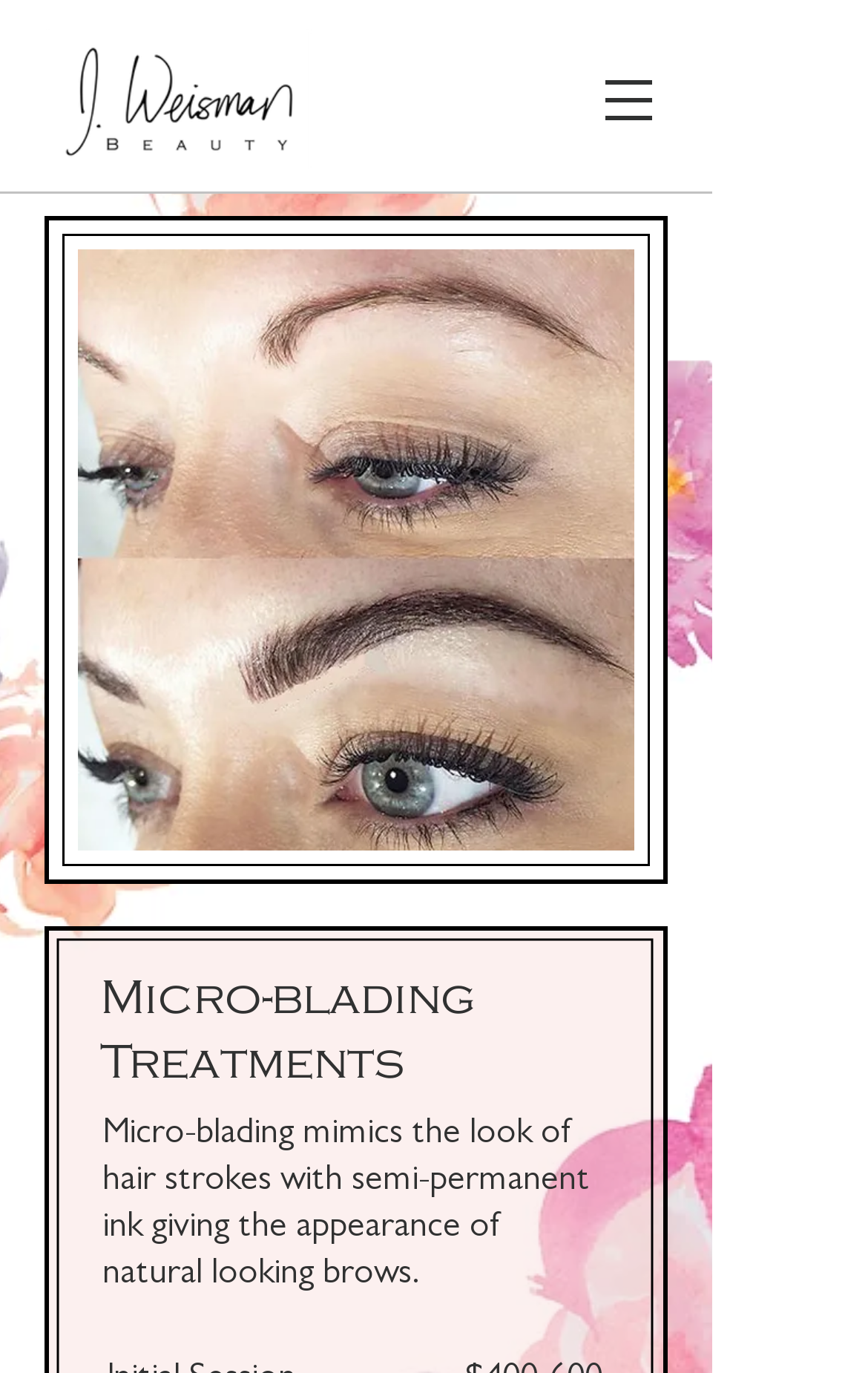What is the logo image filename?
Using the image as a reference, answer the question with a short word or phrase.

JWeismanLOGO02.png